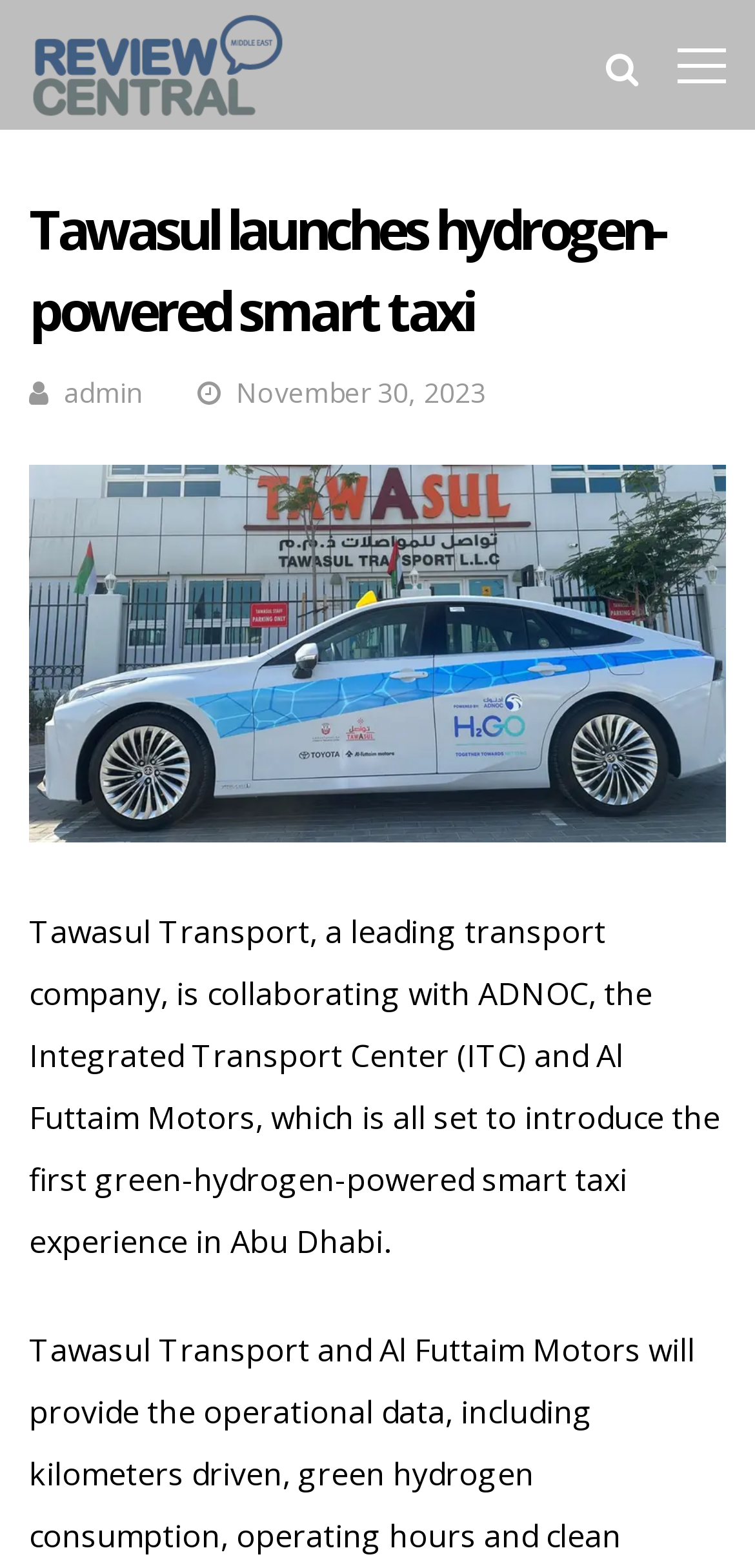Give a concise answer of one word or phrase to the question: 
What is the name of the website?

Review Central Middle East